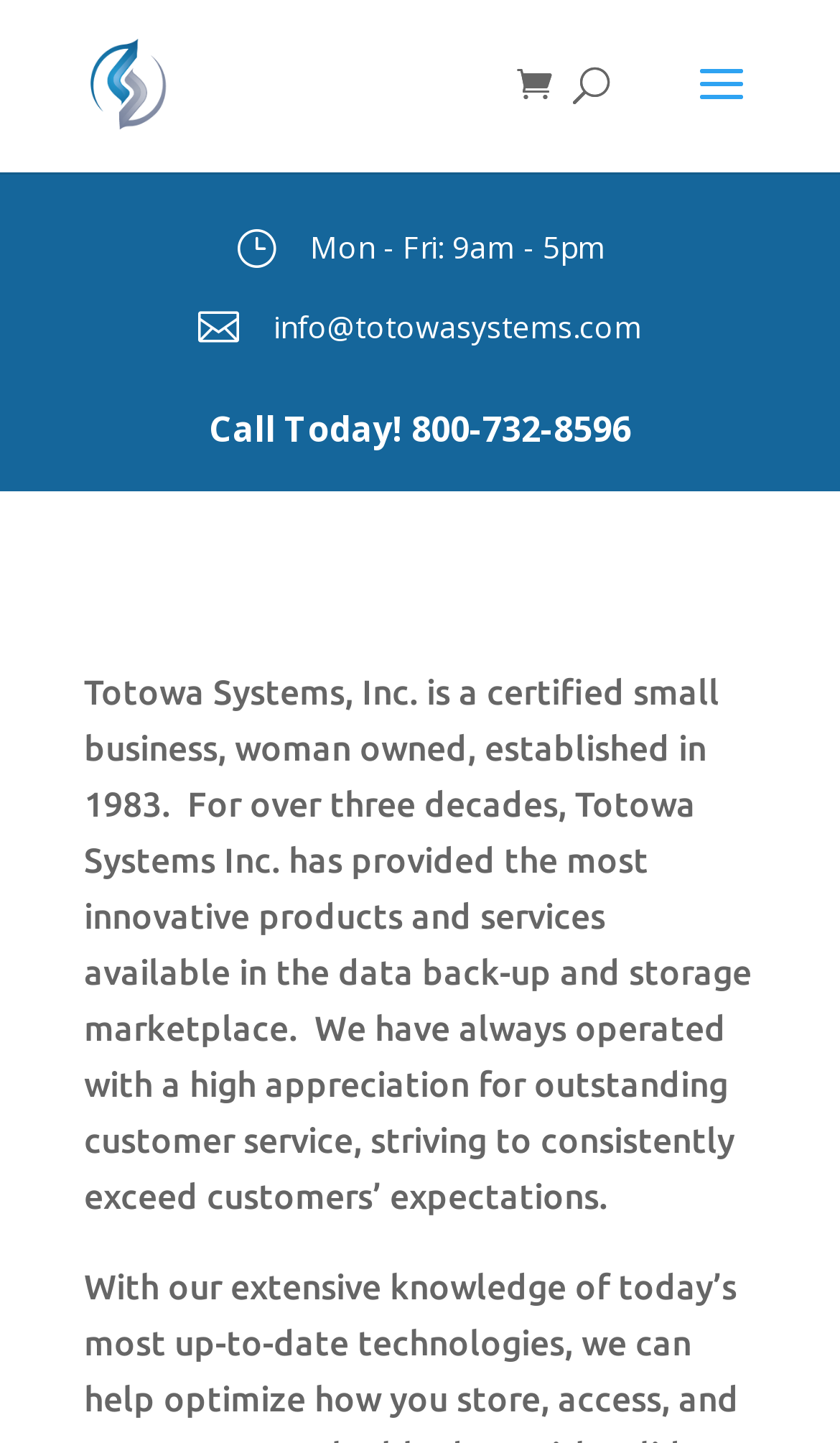Write a detailed summary of the webpage.

The webpage is about Totowa Systems, a certified small business, woman-owned, established in 1983. At the top left, there is a link to Totowa Systems accompanied by an image with the same name. To the right of this, there is a search box with a placeholder text "Search". 

Below the search box, there is a layout table with a static text element displaying a curly bracket. Next to this, there is a heading element showing the business hours, "Mon - Fri: 9am - 5pm". 

Further down, there is another layout table containing a link with an icon and a heading element displaying the email address "info@totowasystems.com", which is also a clickable link. 

Below this, there is a static text element with a call-to-action, "Call Today! 800-732-8596". 

The main content of the webpage is a paragraph of text that describes Totowa Systems, Inc., its history, and its commitment to customer service. This text is located at the bottom left of the page, spanning almost the entire width of the page.